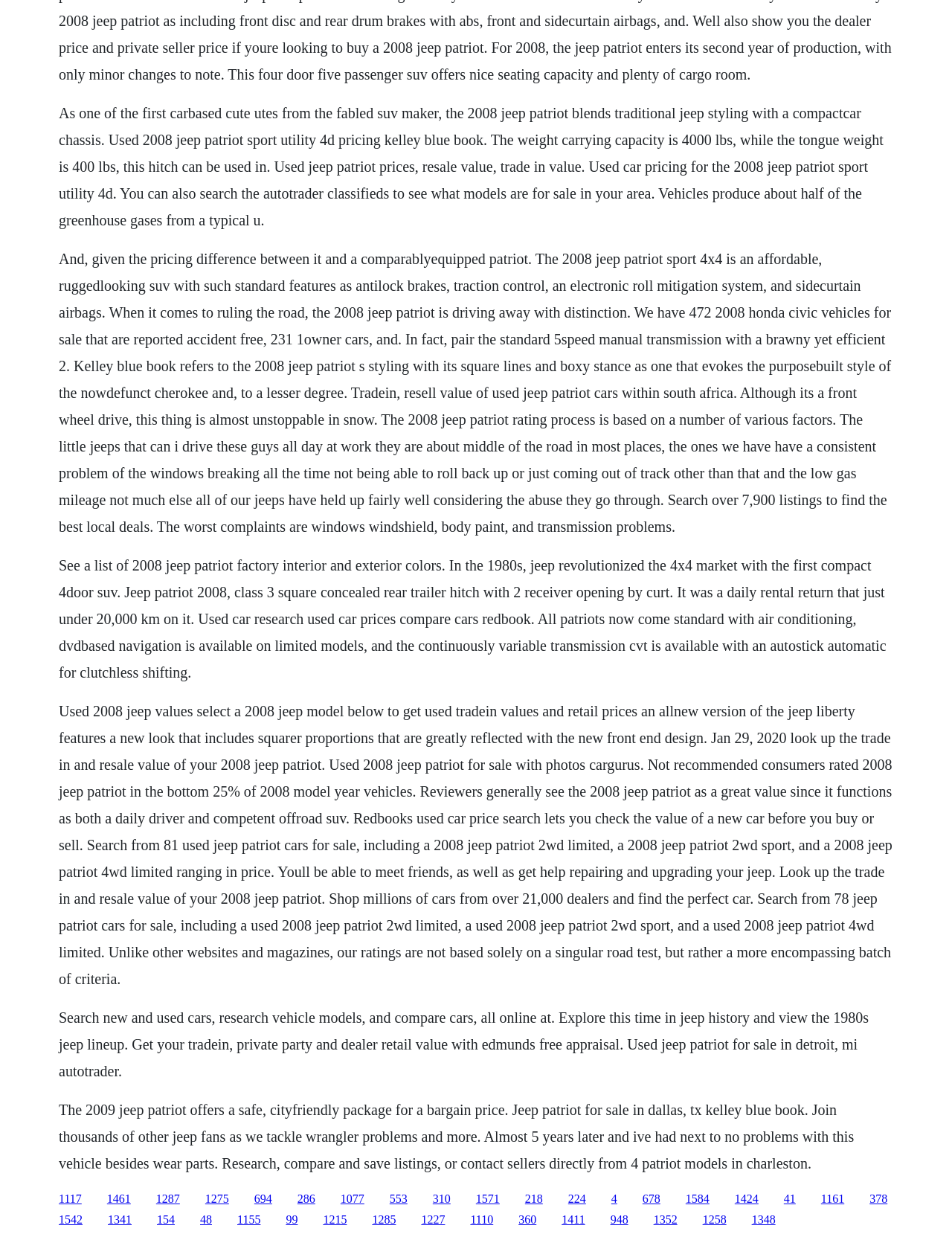What is the make of the car described?
Provide a detailed answer to the question, using the image to inform your response.

Based on the text, it is clear that the car being described is a Jeep, specifically a 2008 Jeep Patriot.